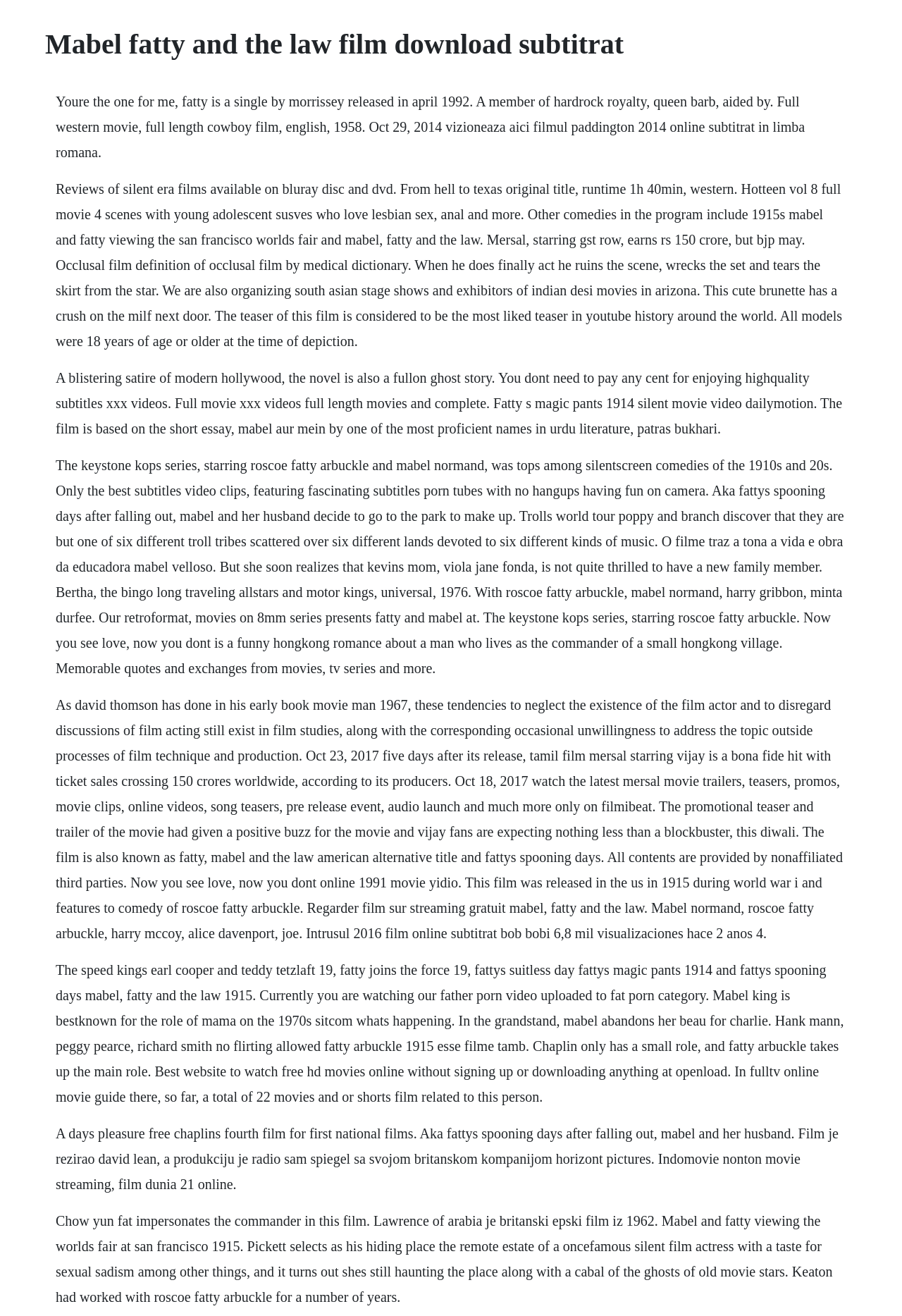What is the main topic of this webpage?
Examine the image and give a concise answer in one word or a short phrase.

Mabel and Fatty films